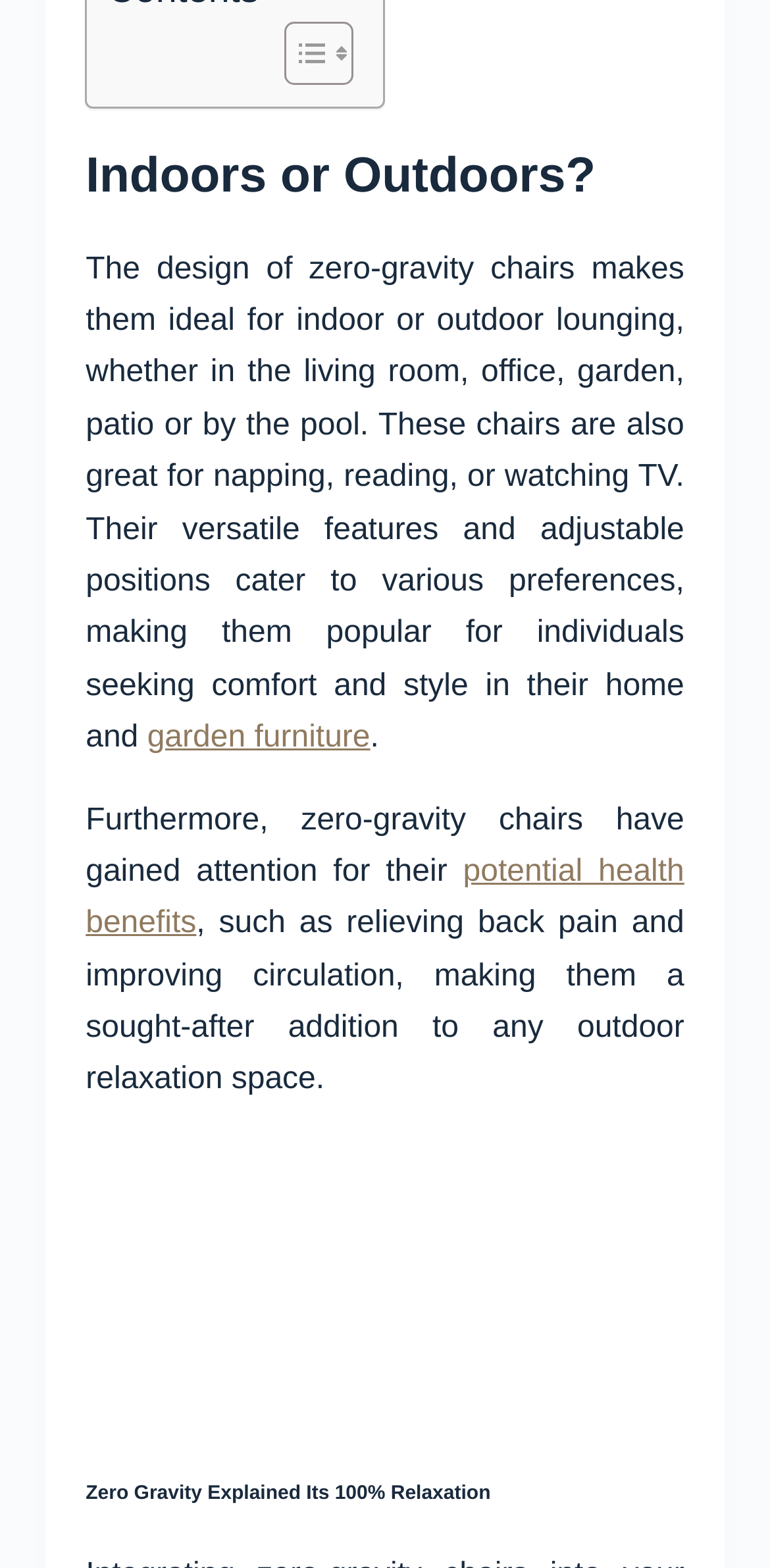Refer to the image and offer a detailed explanation in response to the question: What type of furniture is related to zero-gravity chairs?

The webpage mentions that zero-gravity chairs are also great for garden furniture, indicating a connection between the two.